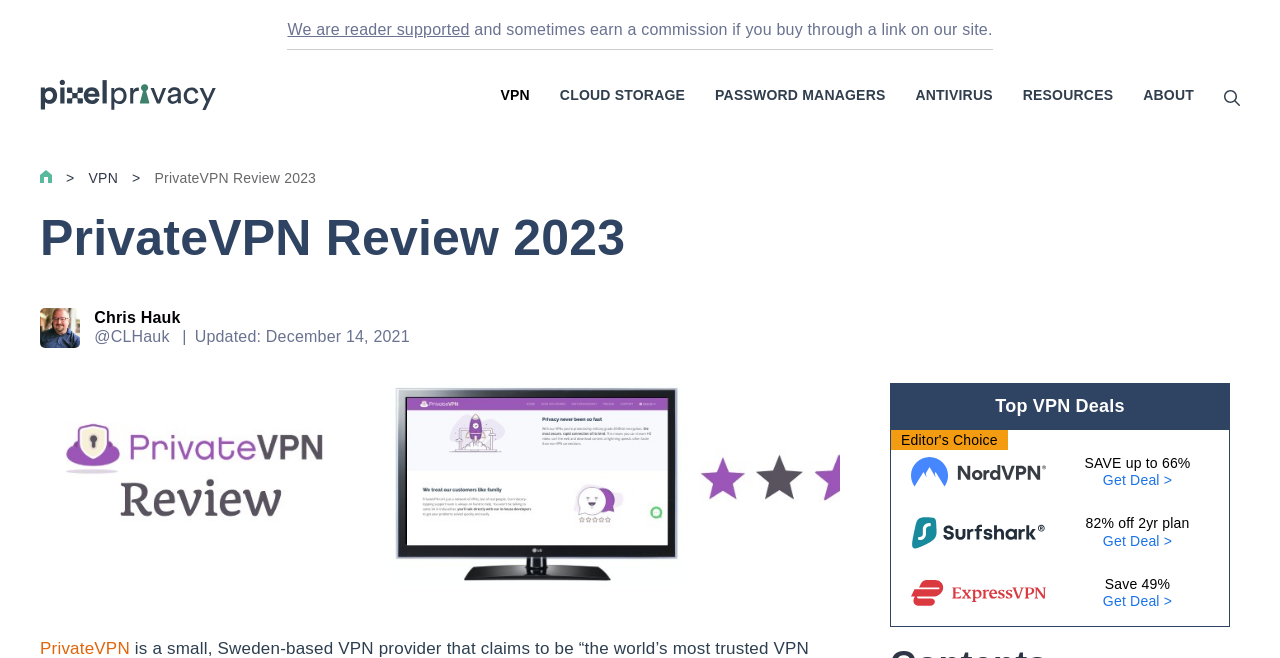Please determine the bounding box coordinates for the UI element described as: "Password Managers".

[0.559, 0.134, 0.692, 0.155]